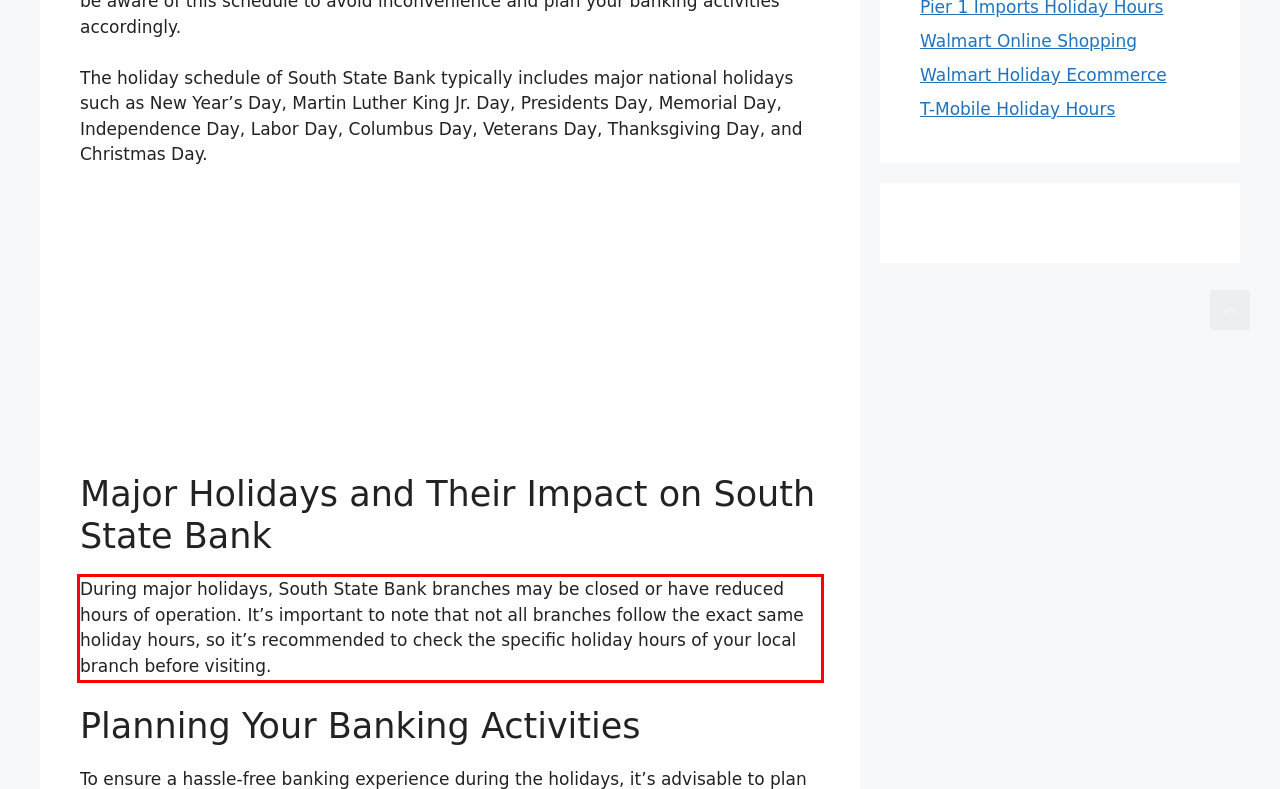Given a screenshot of a webpage with a red bounding box, extract the text content from the UI element inside the red bounding box.

During major holidays, South State Bank branches may be closed or have reduced hours of operation. It’s important to note that not all branches follow the exact same holiday hours, so it’s recommended to check the specific holiday hours of your local branch before visiting.